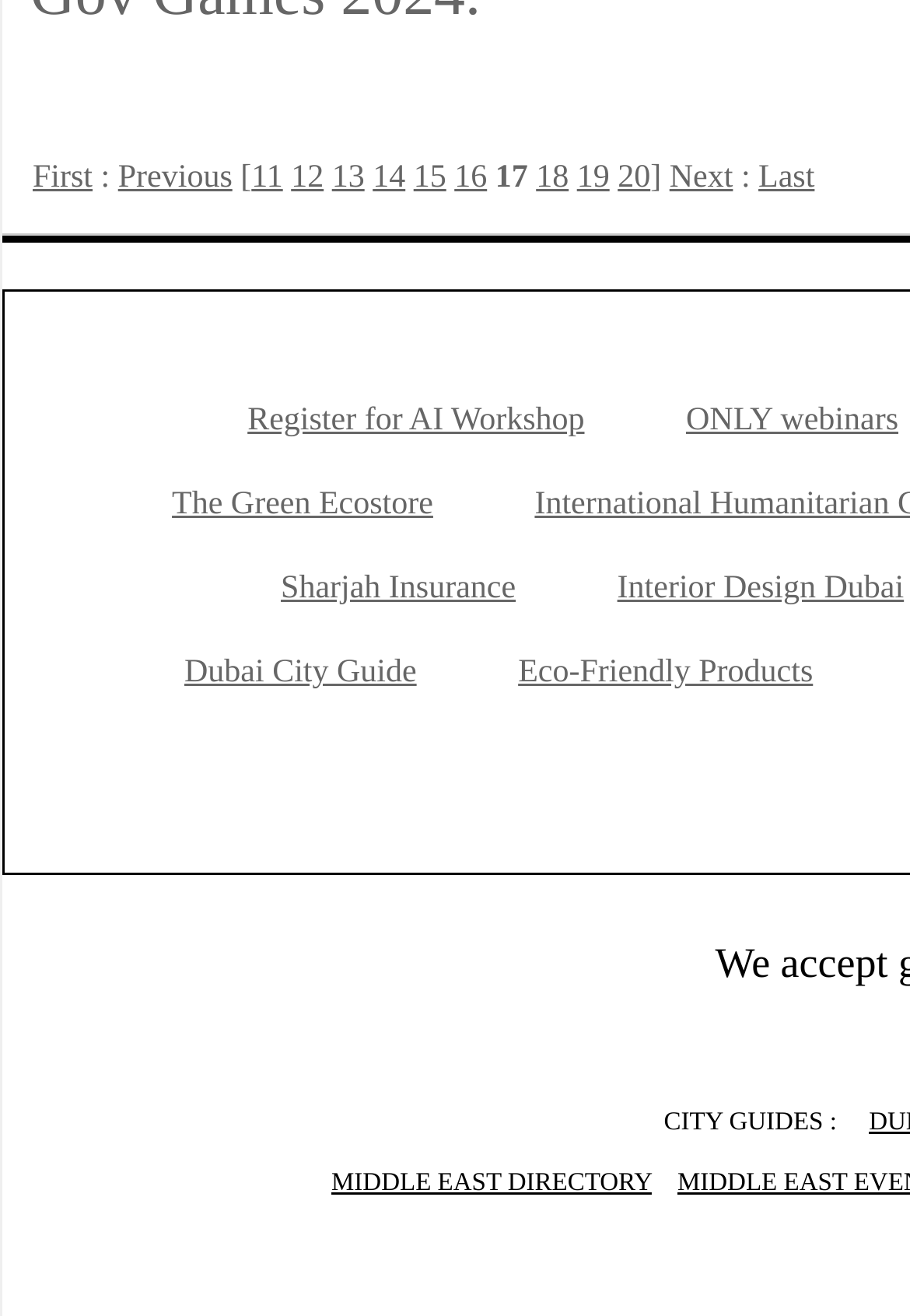What is the last link in the middle section?
Using the details shown in the screenshot, provide a comprehensive answer to the question.

I looked at the middle section and found that the last link is 'Interior Design Dubai'.